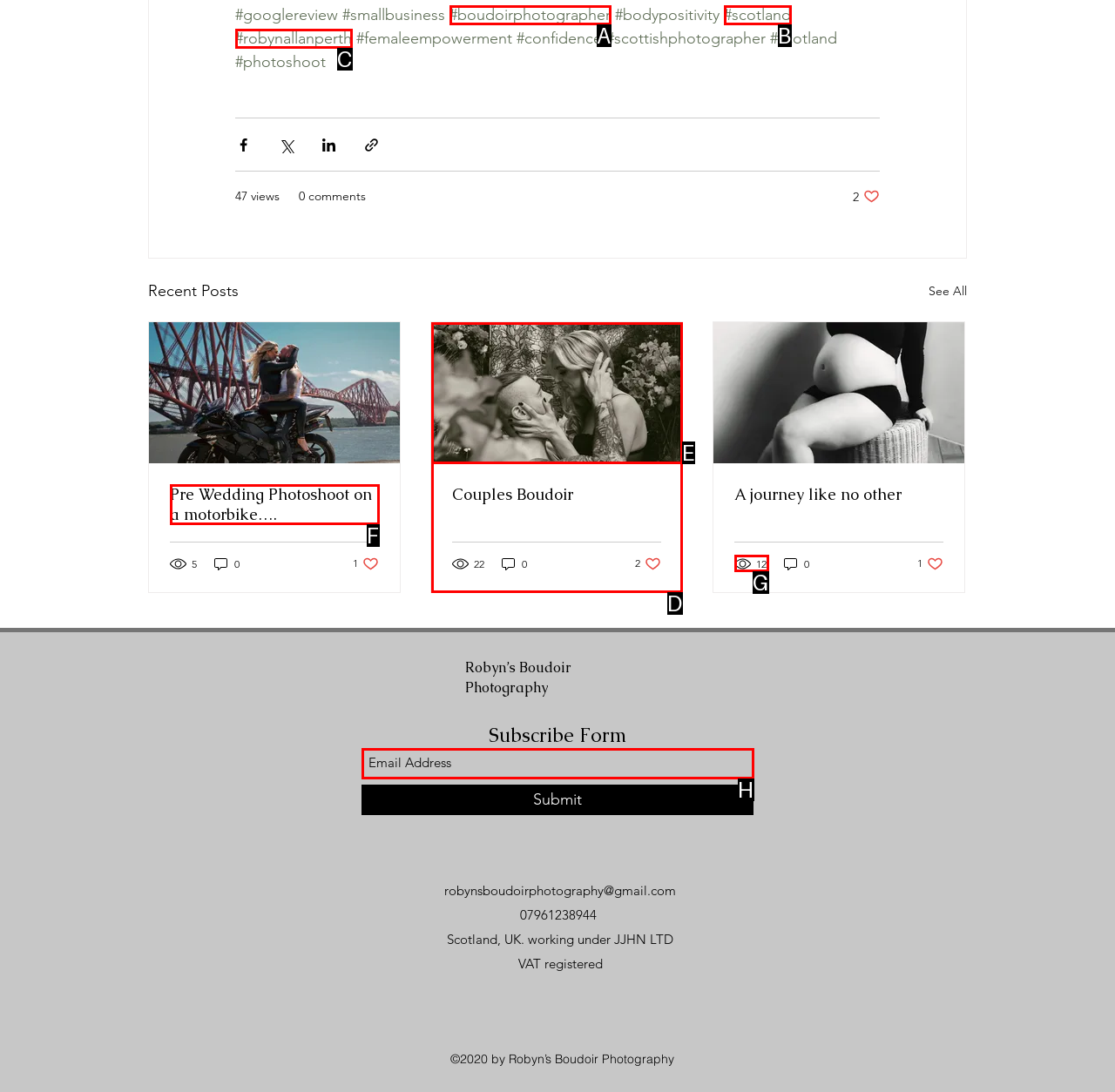Which lettered UI element aligns with this description: #boudoirphotographer
Provide your answer using the letter from the available choices.

A